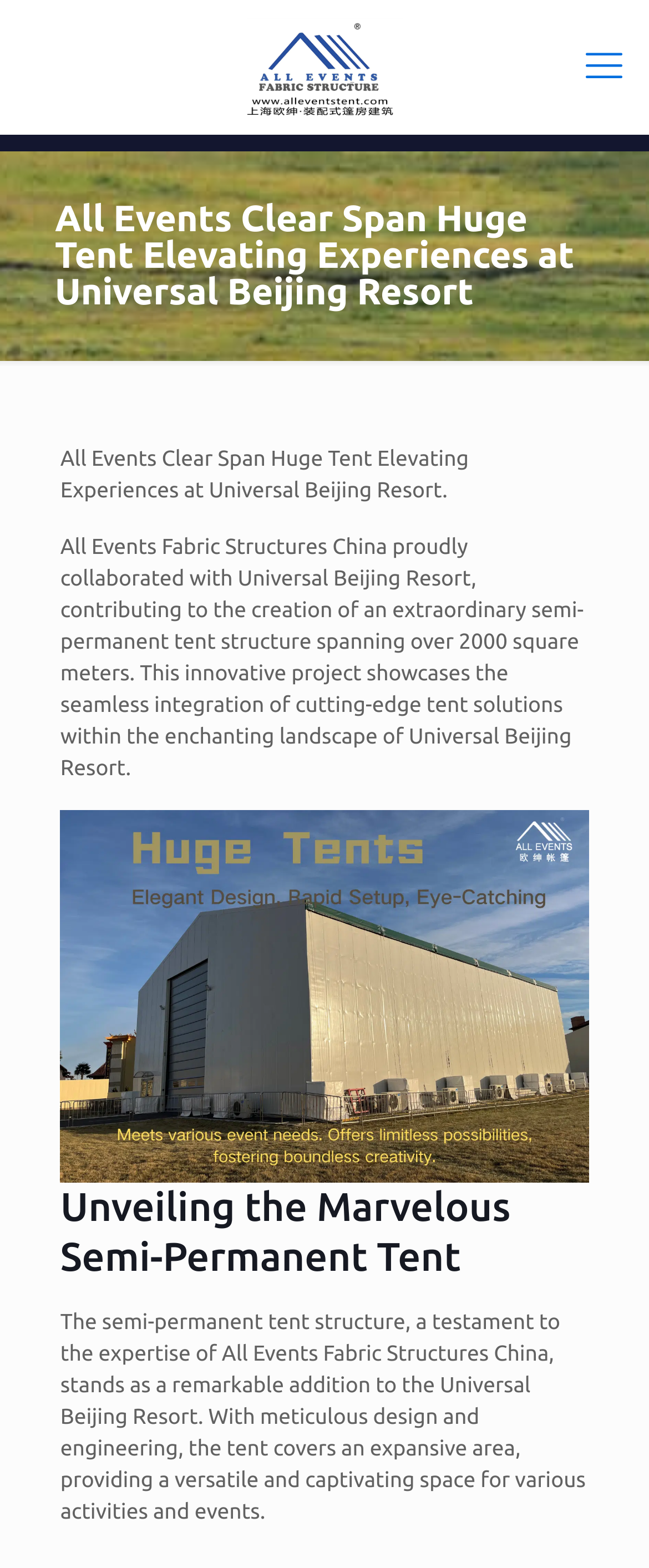Please determine the heading text of this webpage.

All Events Clear Span Huge Tent Elevating Experiences at Universal Beijing Resort